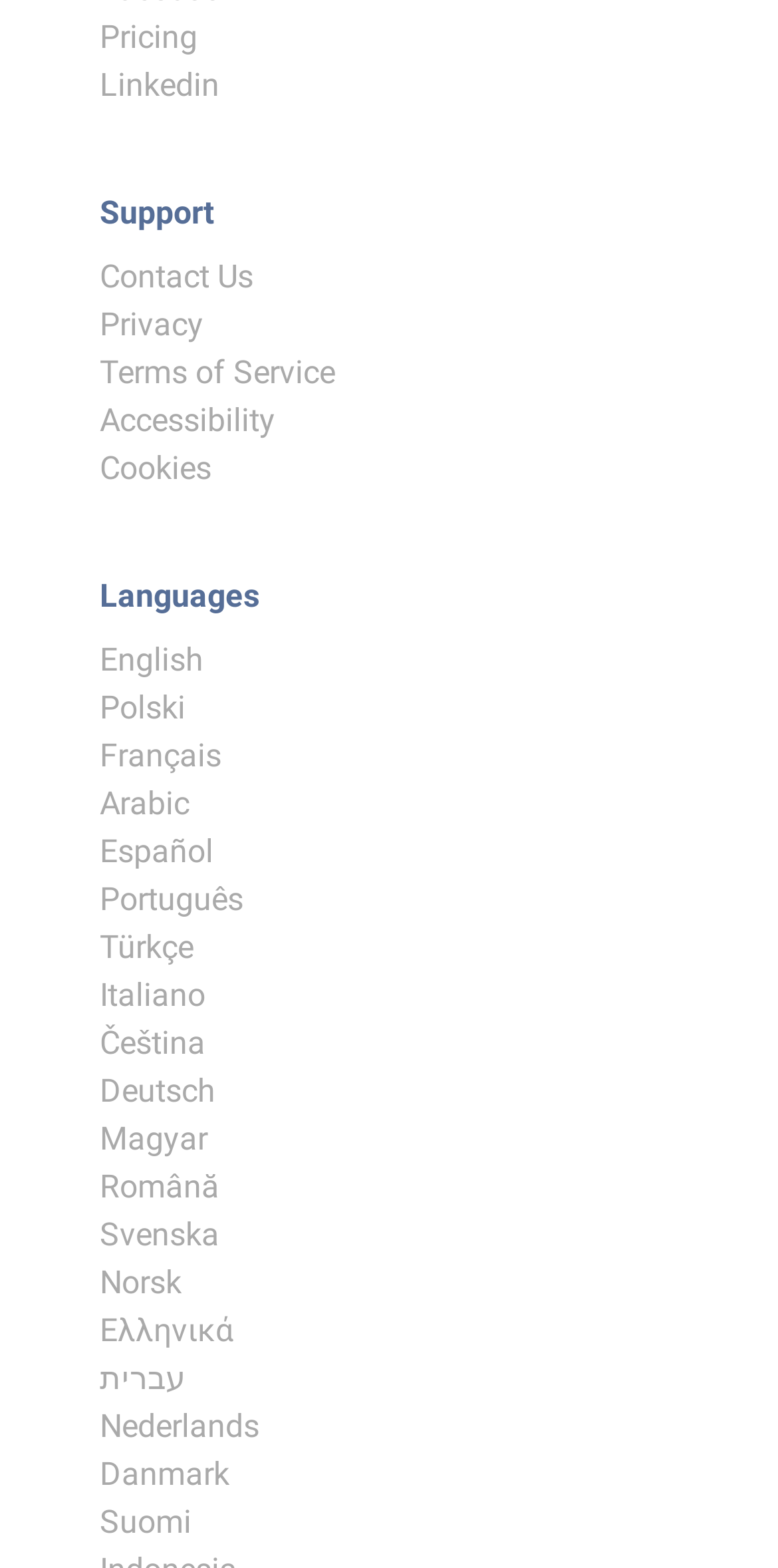Please determine the bounding box coordinates of the area that needs to be clicked to complete this task: 'Learn about Terms of Service'. The coordinates must be four float numbers between 0 and 1, formatted as [left, top, right, bottom].

[0.128, 0.226, 0.431, 0.25]